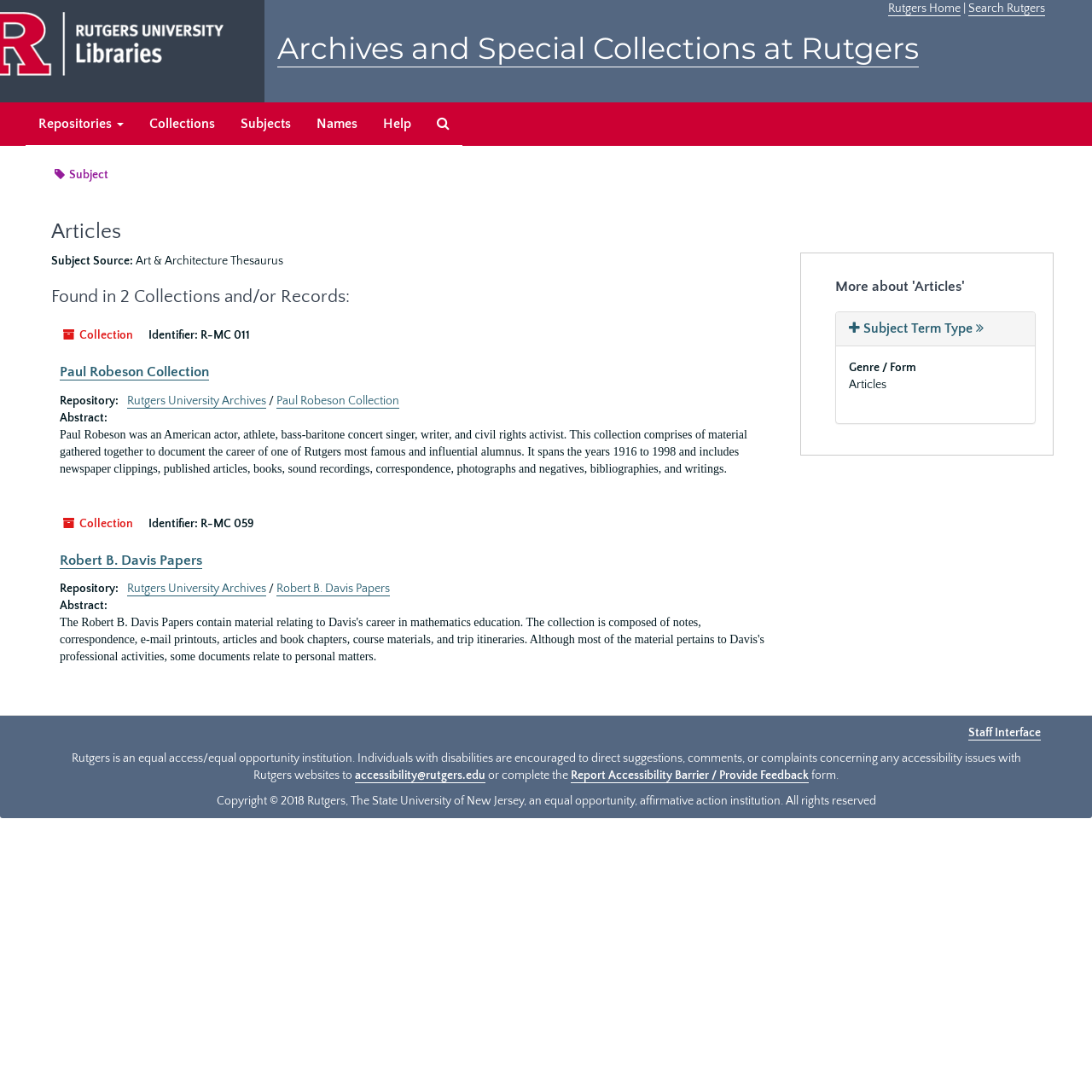What is the name of the repository for the Paul Robeson Collection?
Based on the visual details in the image, please answer the question thoroughly.

I found the answer by looking at the section with the heading 'Paul Robeson Collection' and then finding the repository name, which is Rutgers University Archives.